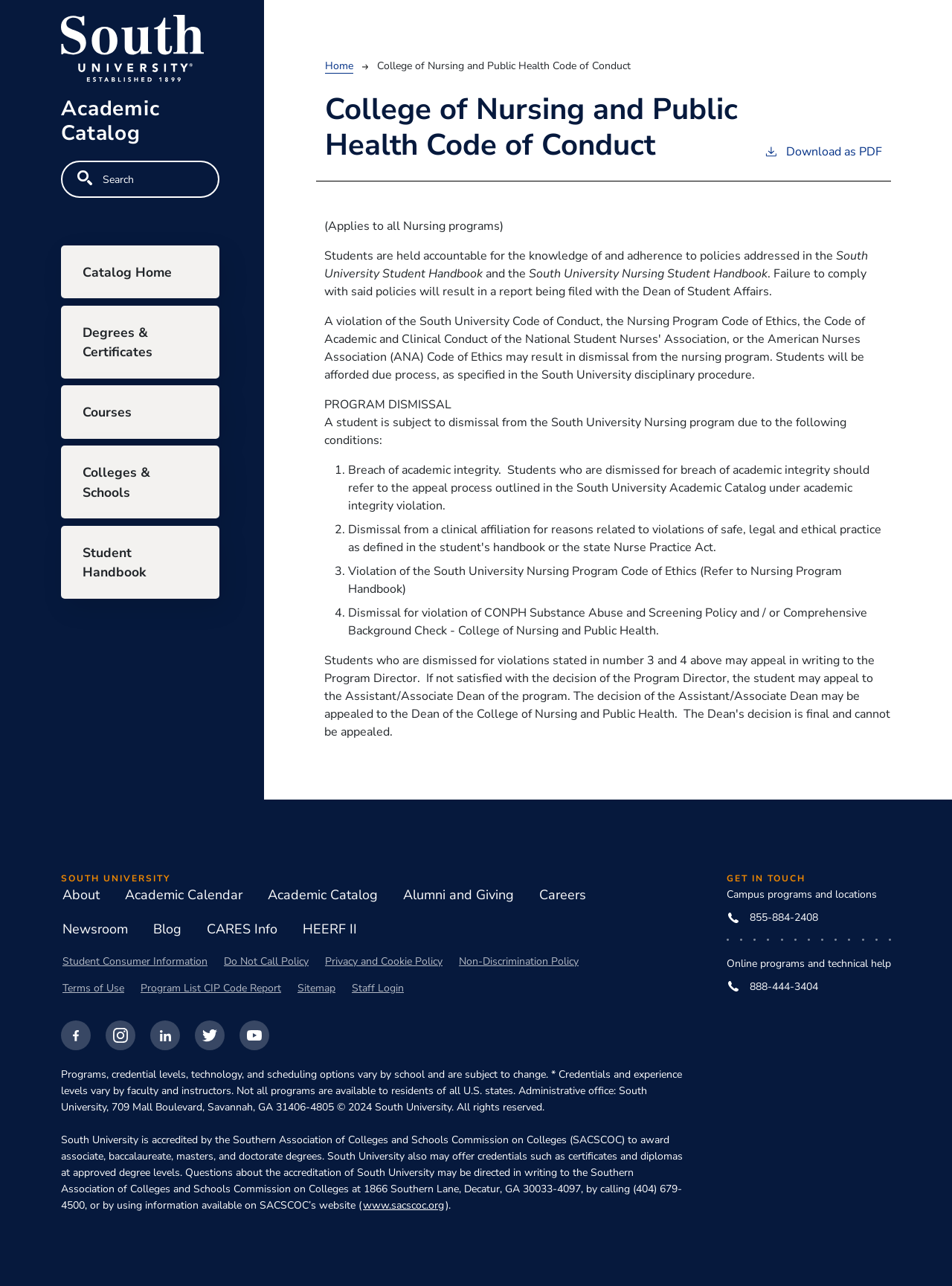Please identify the coordinates of the bounding box for the clickable region that will accomplish this instruction: "Check Facebook".

[0.064, 0.794, 0.095, 0.817]